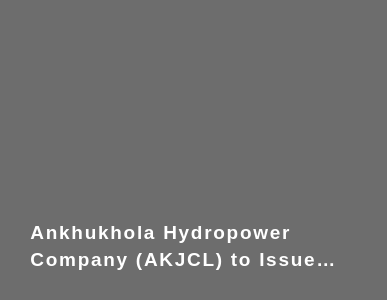Generate an in-depth description of the visual content.

The image features an announcement regarding the Ankhukhola Hydropower Company (AKJCL), which is set to issue right shares. This information is of particular relevance to potential investors and stakeholders interested in the hydropower sector. The distressed background emphasizes the significance of this announcement, highlighting the company's effort to engage the public for new investment opportunities. The text is clear and bold, drawing attention to the company's name and the action of issuing shares, signaling an important financial event for those following the energy market in Nepal.